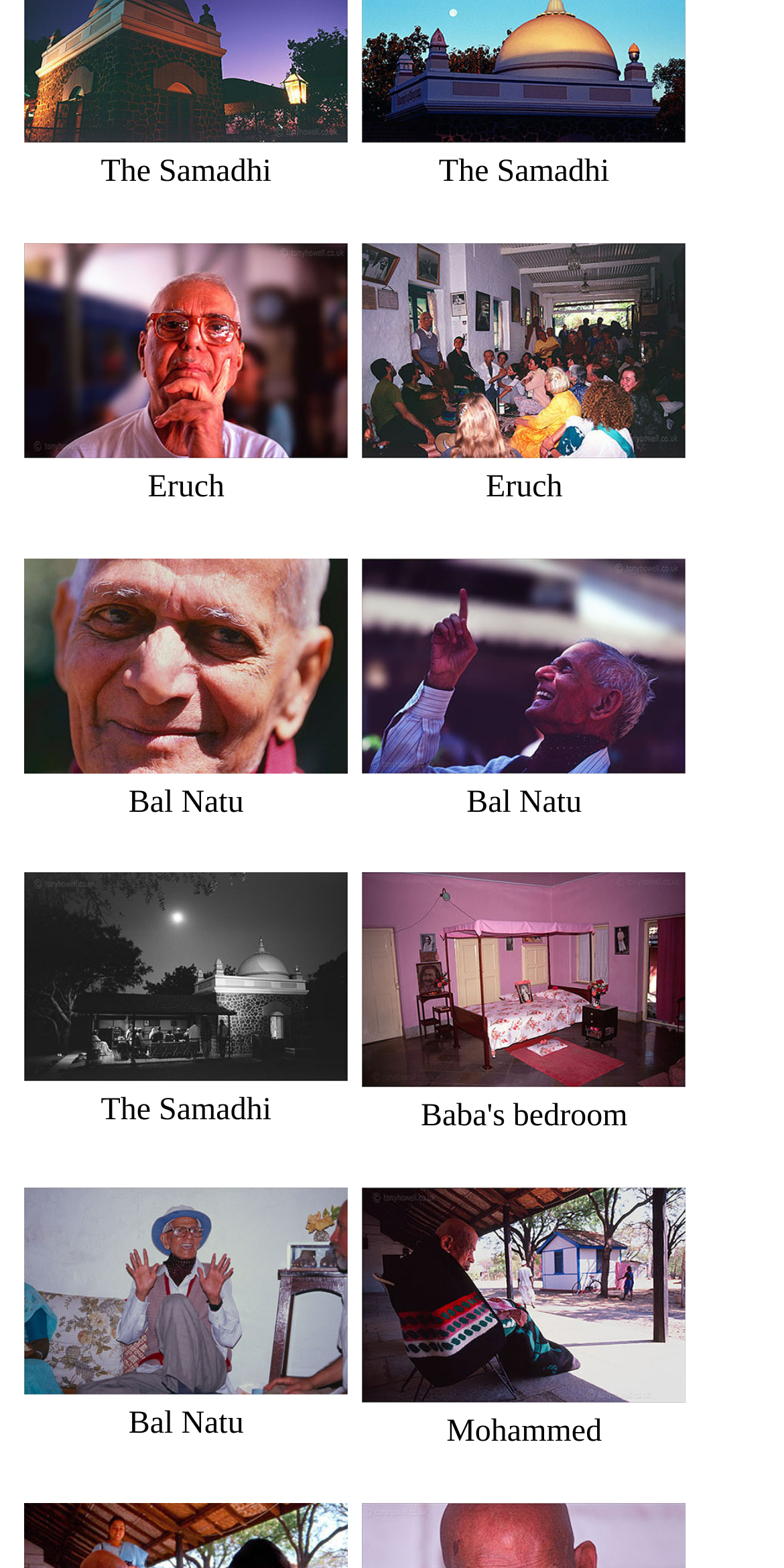Please identify the bounding box coordinates of the area that needs to be clicked to fulfill the following instruction: "Explore Bal Natu."

[0.032, 0.474, 0.443, 0.498]